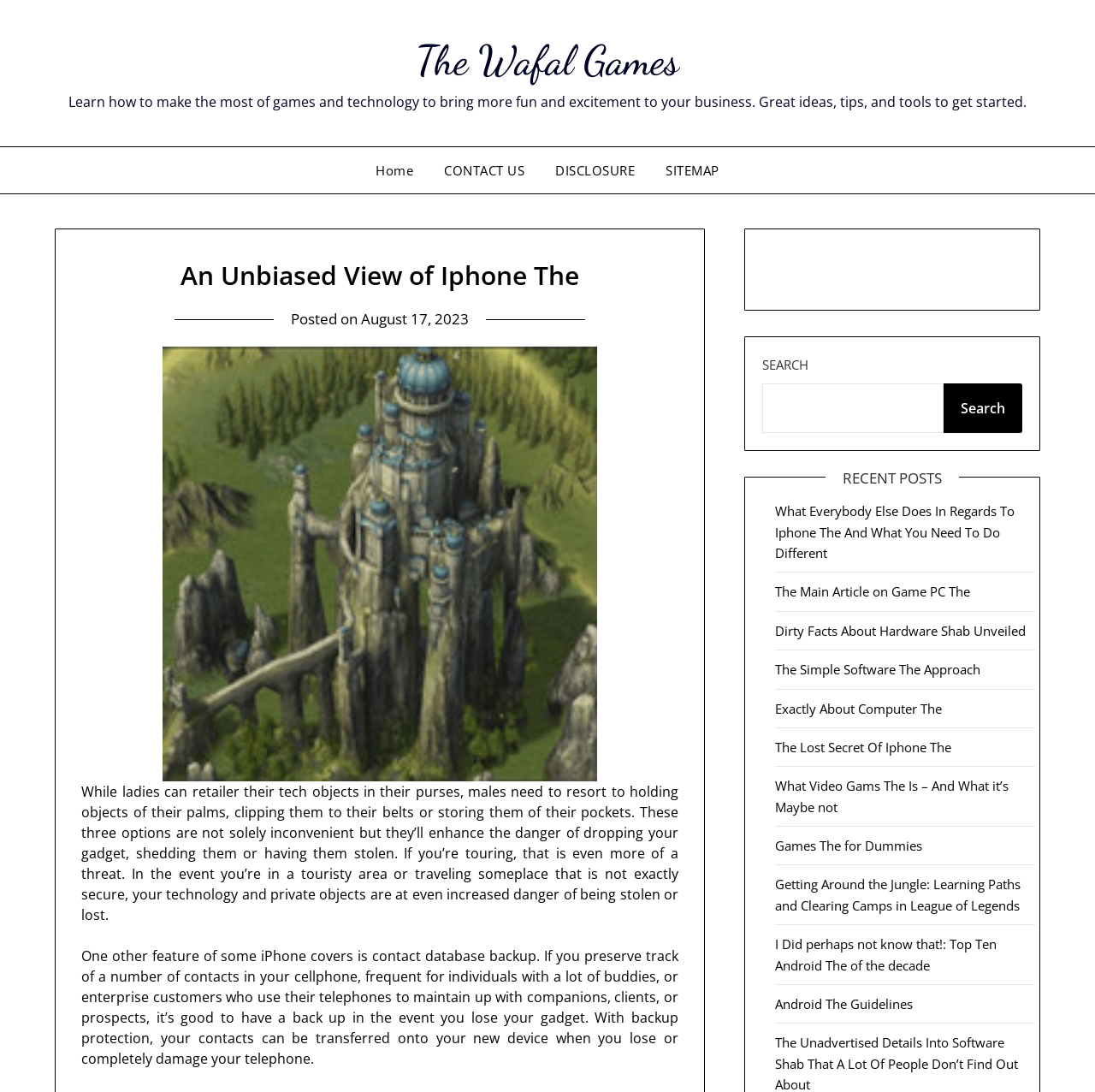Please specify the bounding box coordinates of the area that should be clicked to accomplish the following instruction: "Click on the 'Home' link". The coordinates should consist of four float numbers between 0 and 1, i.e., [left, top, right, bottom].

[0.331, 0.135, 0.39, 0.177]